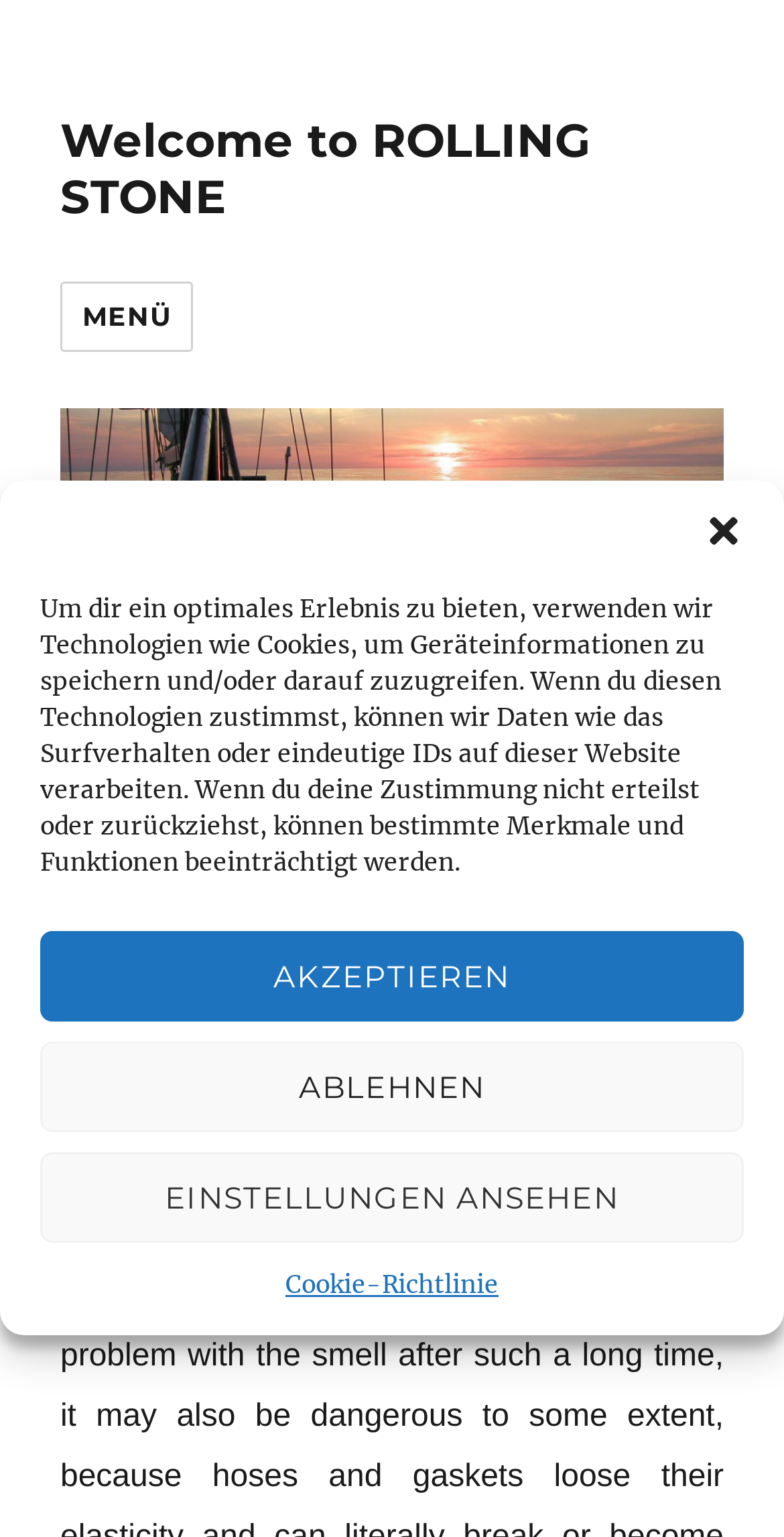Identify the bounding box for the described UI element: "Cookie-Richtlinie".

[0.364, 0.822, 0.636, 0.849]